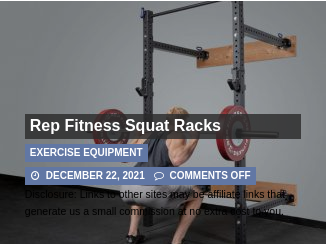Are comments allowed on this publication?
Using the image as a reference, answer with just one word or a short phrase.

No